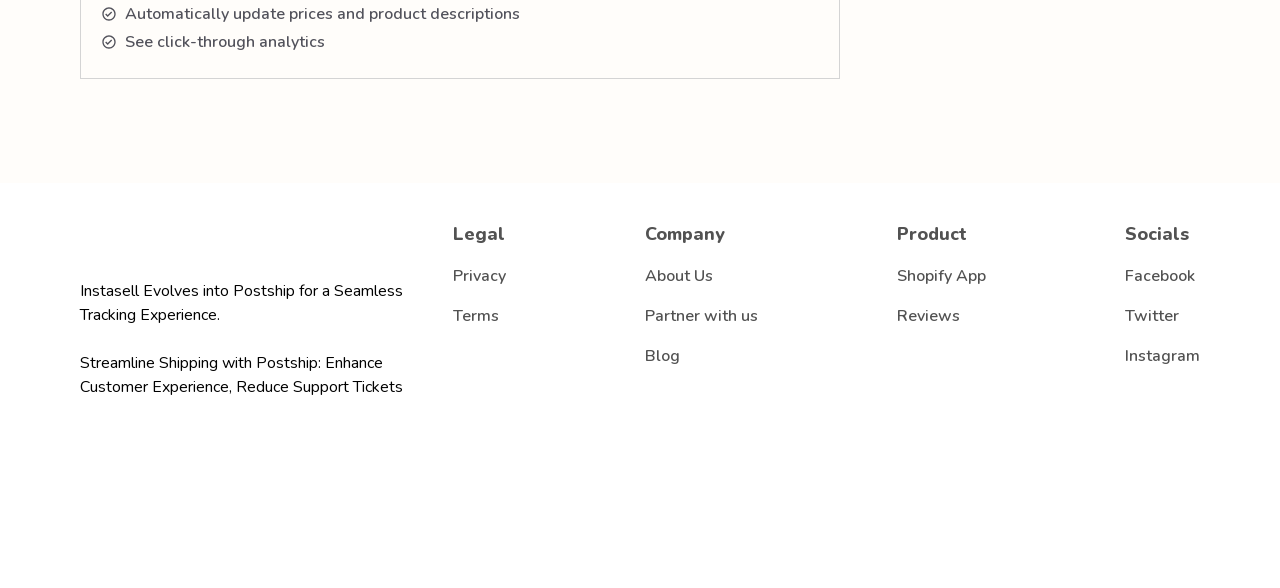Please determine the bounding box coordinates for the element with the description: "Partner with us".

[0.504, 0.52, 0.592, 0.554]